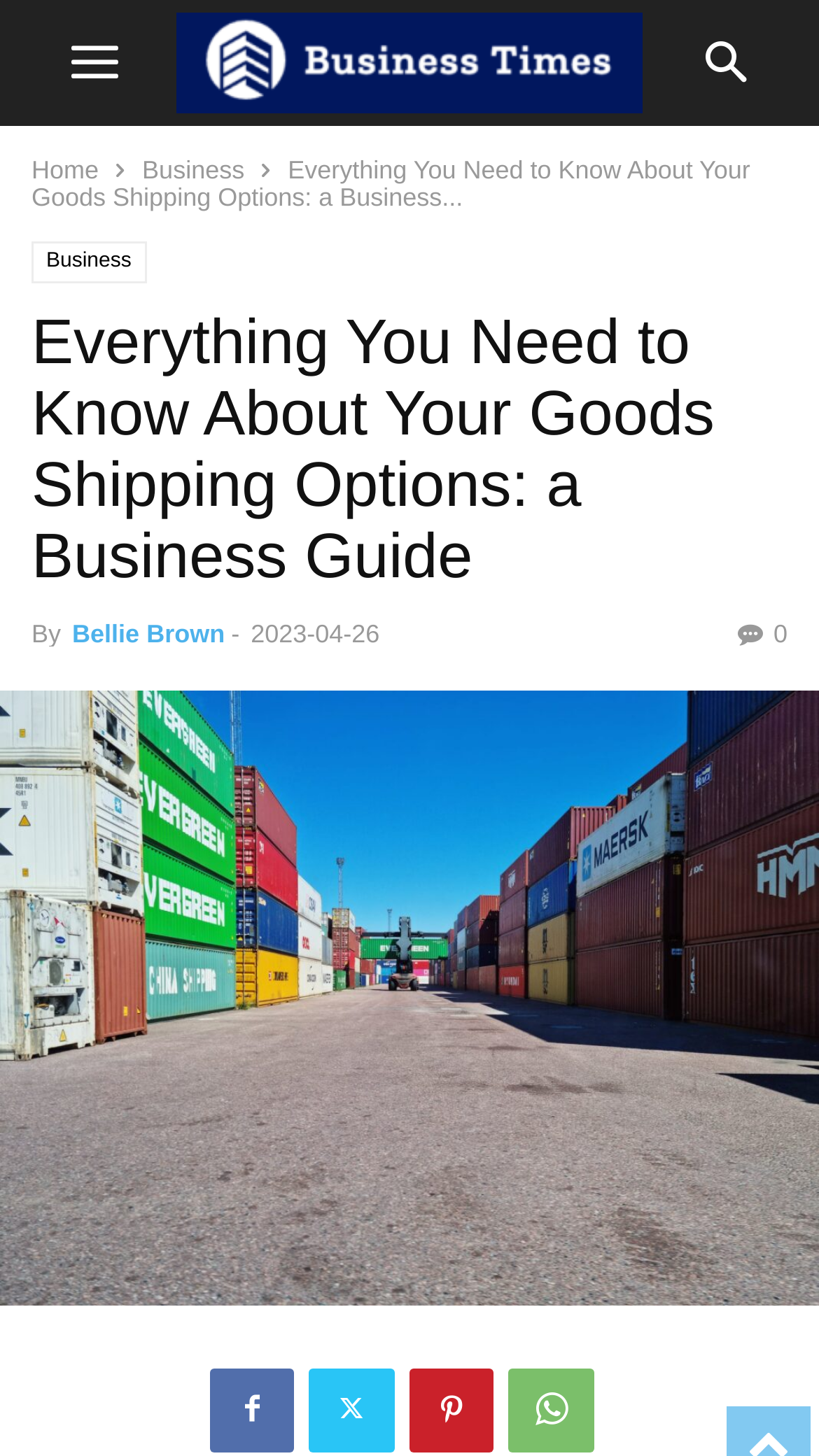Bounding box coordinates are specified in the format (top-left x, top-left y, bottom-right x, bottom-right y). All values are floating point numbers bounded between 0 and 1. Please provide the bounding box coordinate of the region this sentence describes: Business

[0.038, 0.166, 0.178, 0.195]